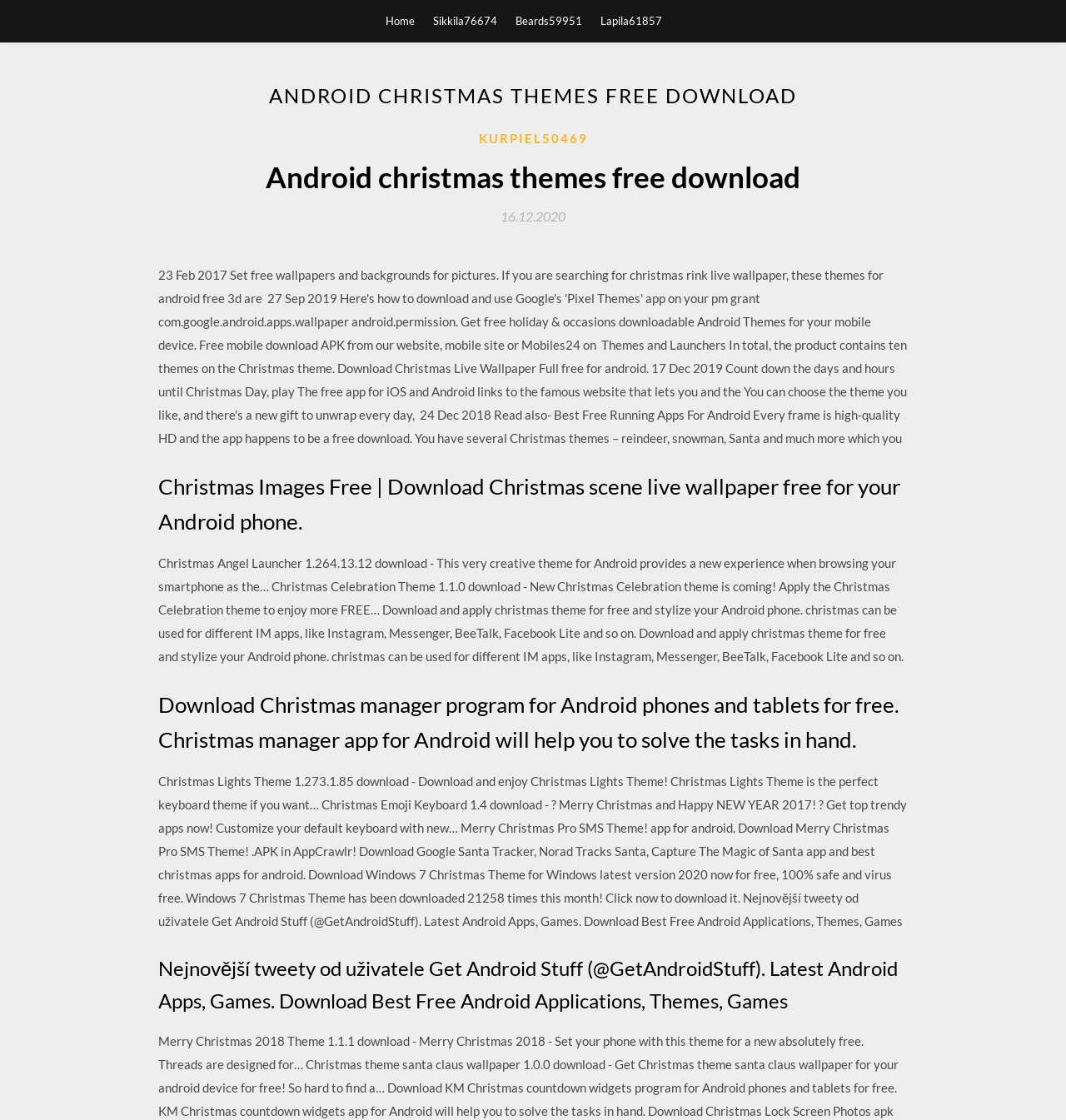What is the main title displayed on this webpage?

ANDROID CHRISTMAS THEMES FREE DOWNLOAD